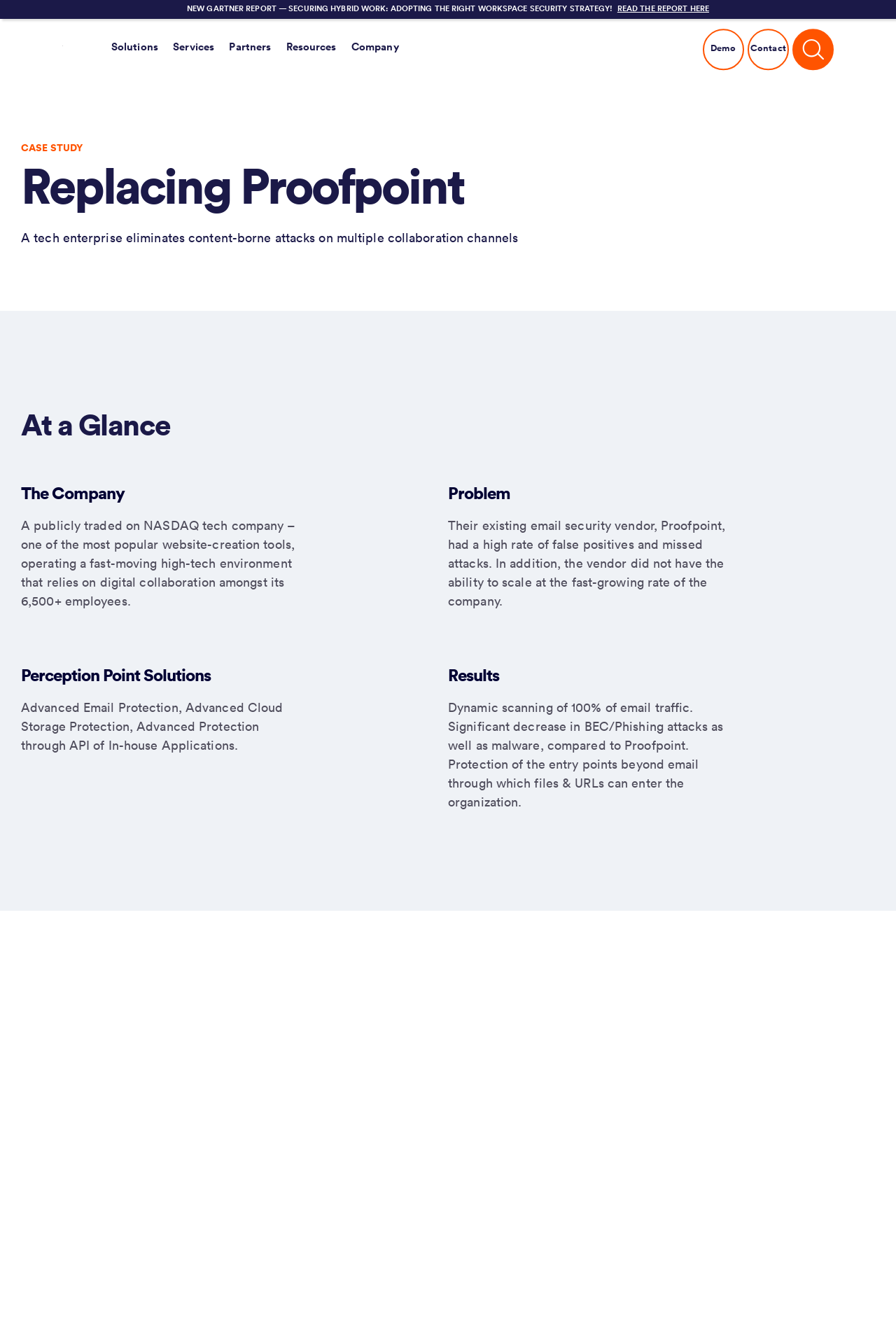What is the name of the report mentioned on the webpage?
Provide a short answer using one word or a brief phrase based on the image.

GARTNER REPORT